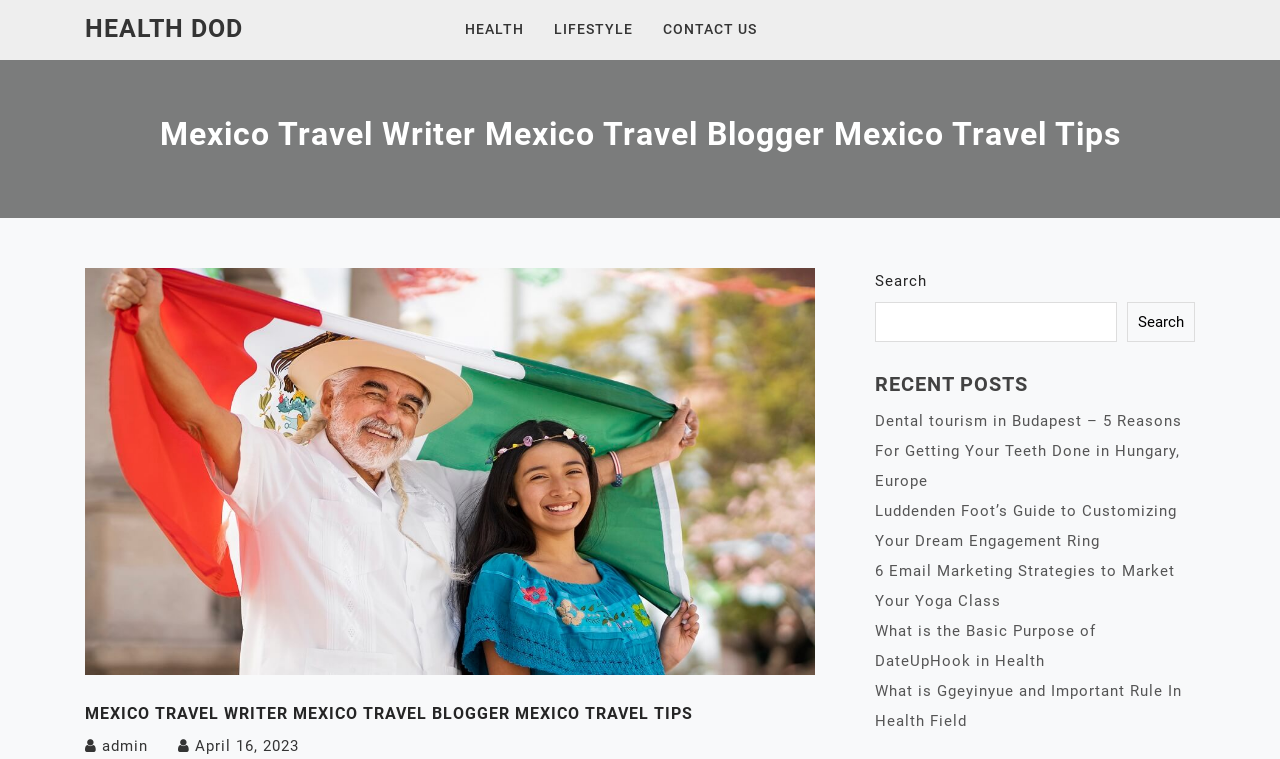Find the bounding box coordinates of the element to click in order to complete this instruction: "Visit HEALTH DOD page". The bounding box coordinates must be four float numbers between 0 and 1, denoted as [left, top, right, bottom].

[0.066, 0.018, 0.19, 0.057]